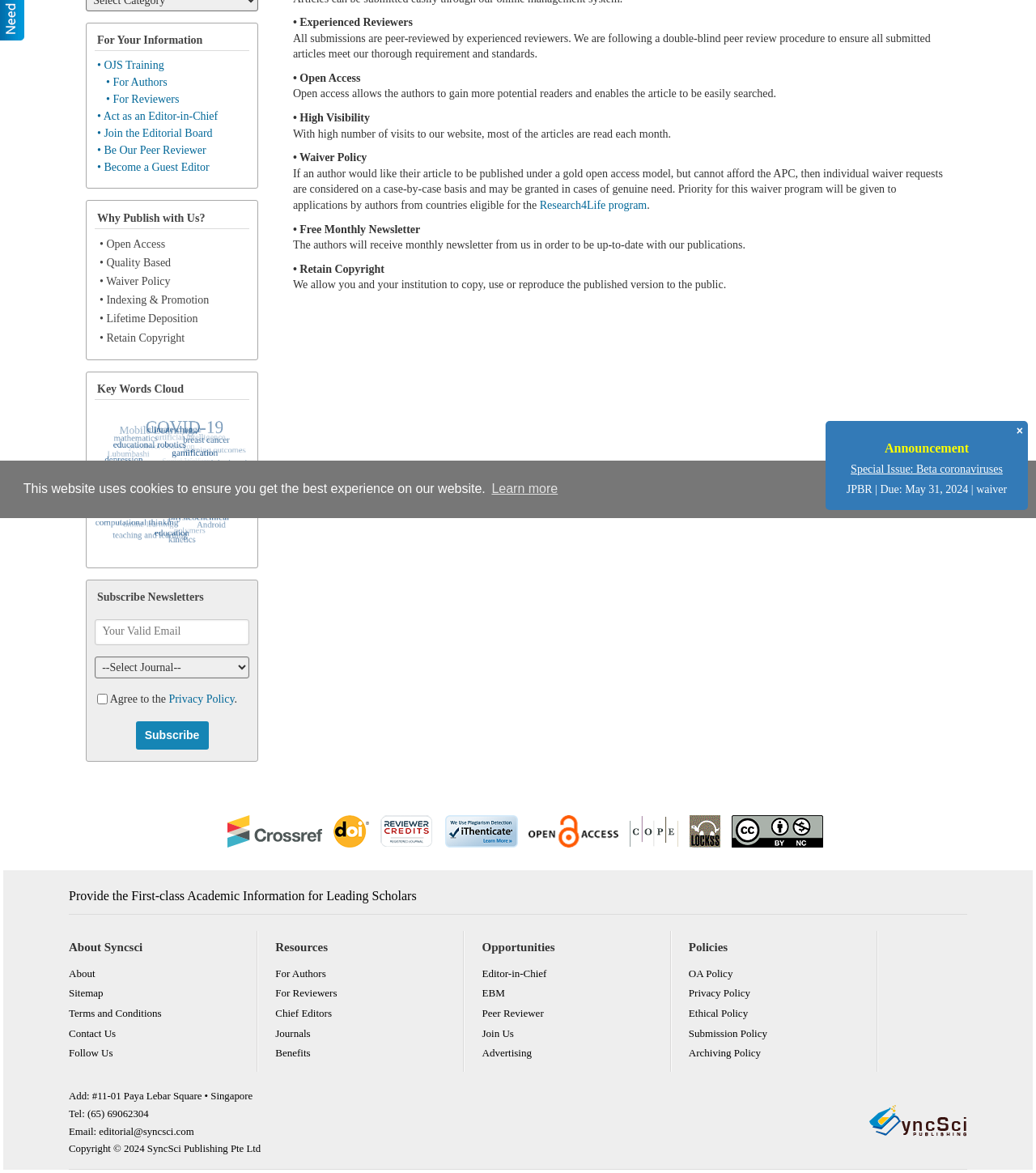Given the element description, predict the bounding box coordinates in the format (top-left x, top-left y, bottom-right x, bottom-right y). Make sure all values are between 0 and 1. Here is the element description: Advertising

[0.465, 0.893, 0.513, 0.903]